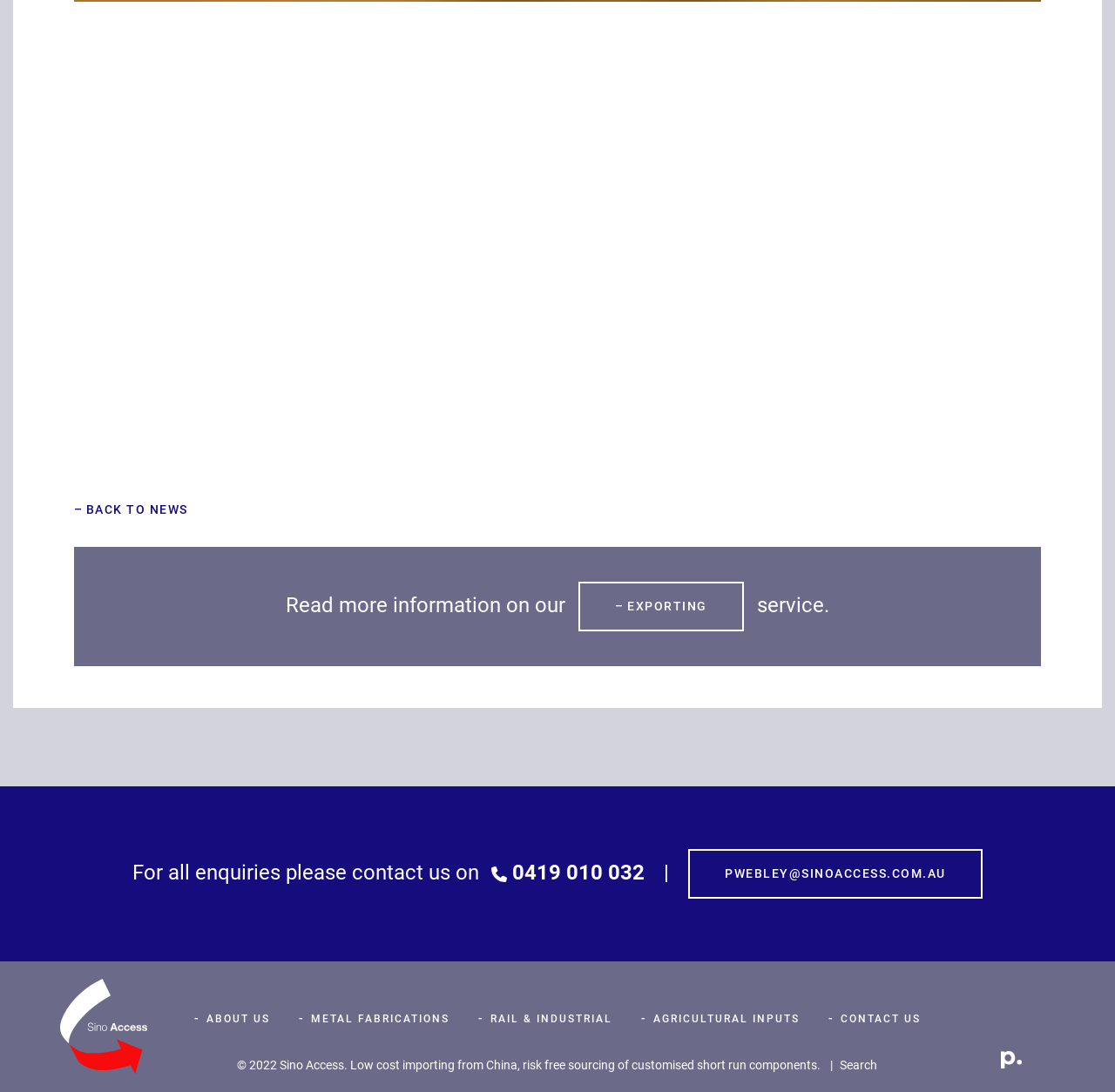What is the email address for enquiries?
Refer to the screenshot and respond with a concise word or phrase.

PWEBLEY@SINOACCESS.COM.AU